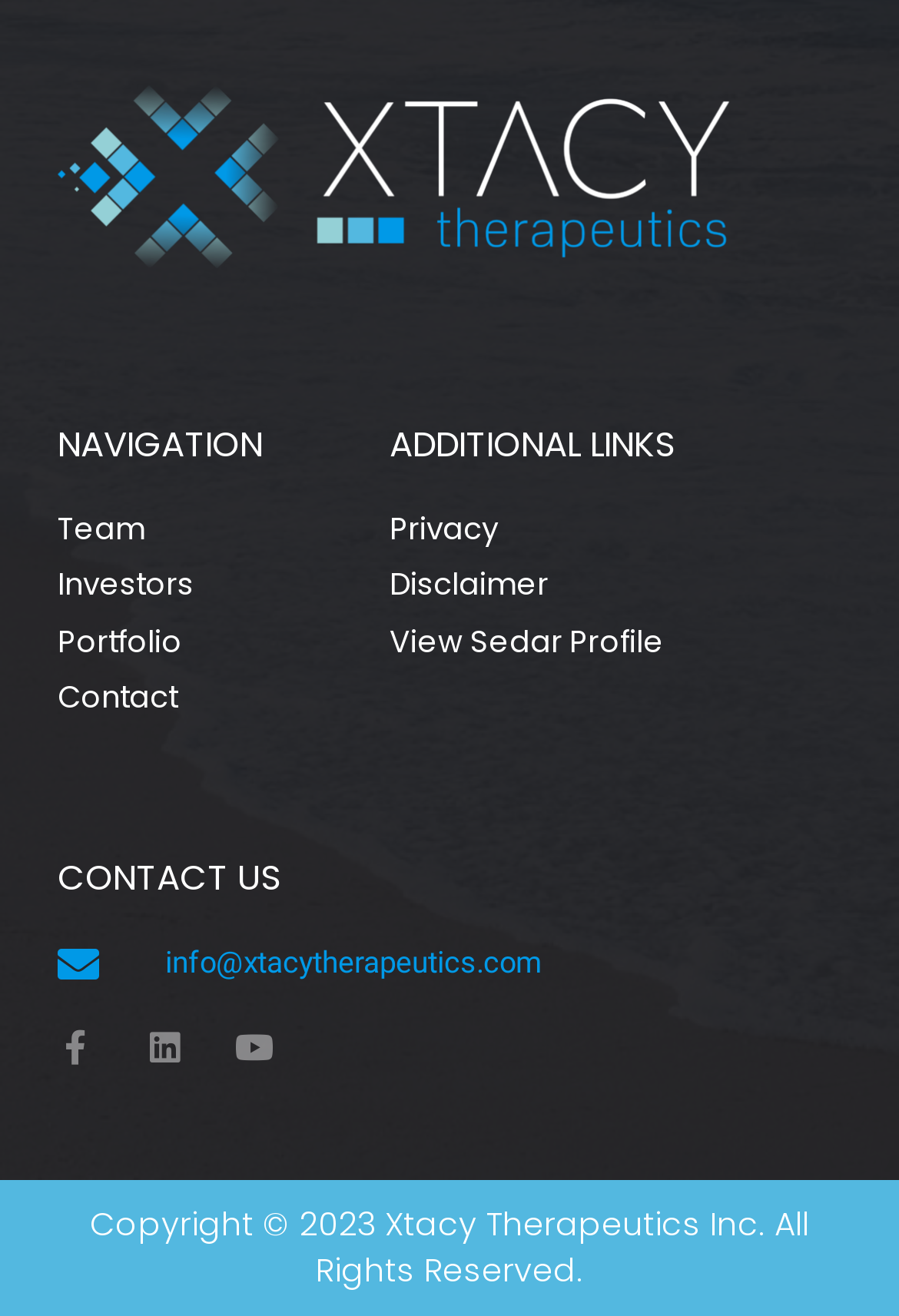How many social media links are there?
Using the information from the image, give a concise answer in one word or a short phrase.

3